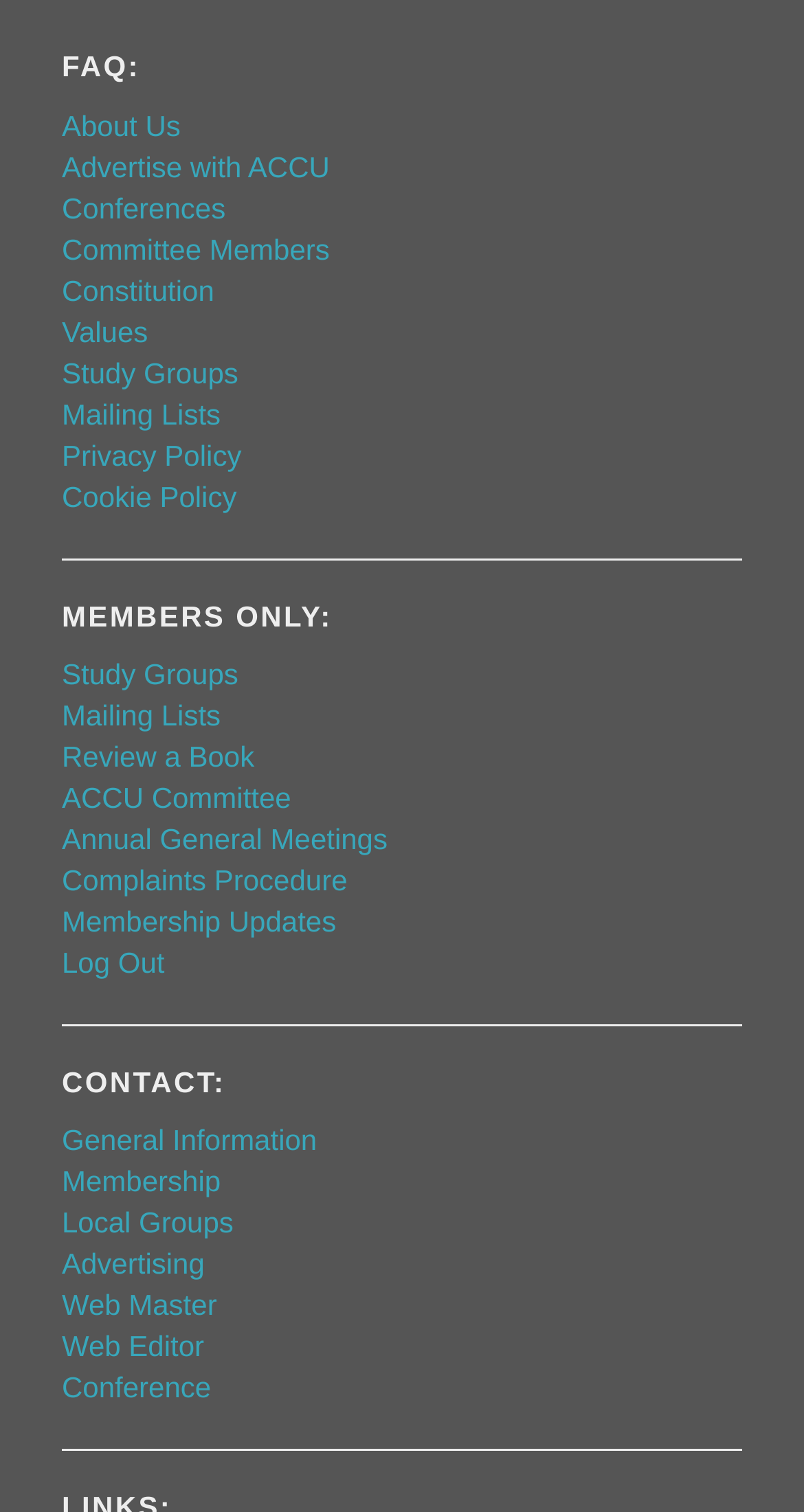Please provide a comprehensive response to the question based on the details in the image: How many links are there in the MEMBERS ONLY section?

I counted the number of links under the 'MEMBERS ONLY:' heading, which are 'Study Groups', 'Mailing Lists', 'Review a Book', 'Annual General Meetings', 'Complaints Procedure', 'Log Out', and 'ACCU Committee'. There are 7 links in total.